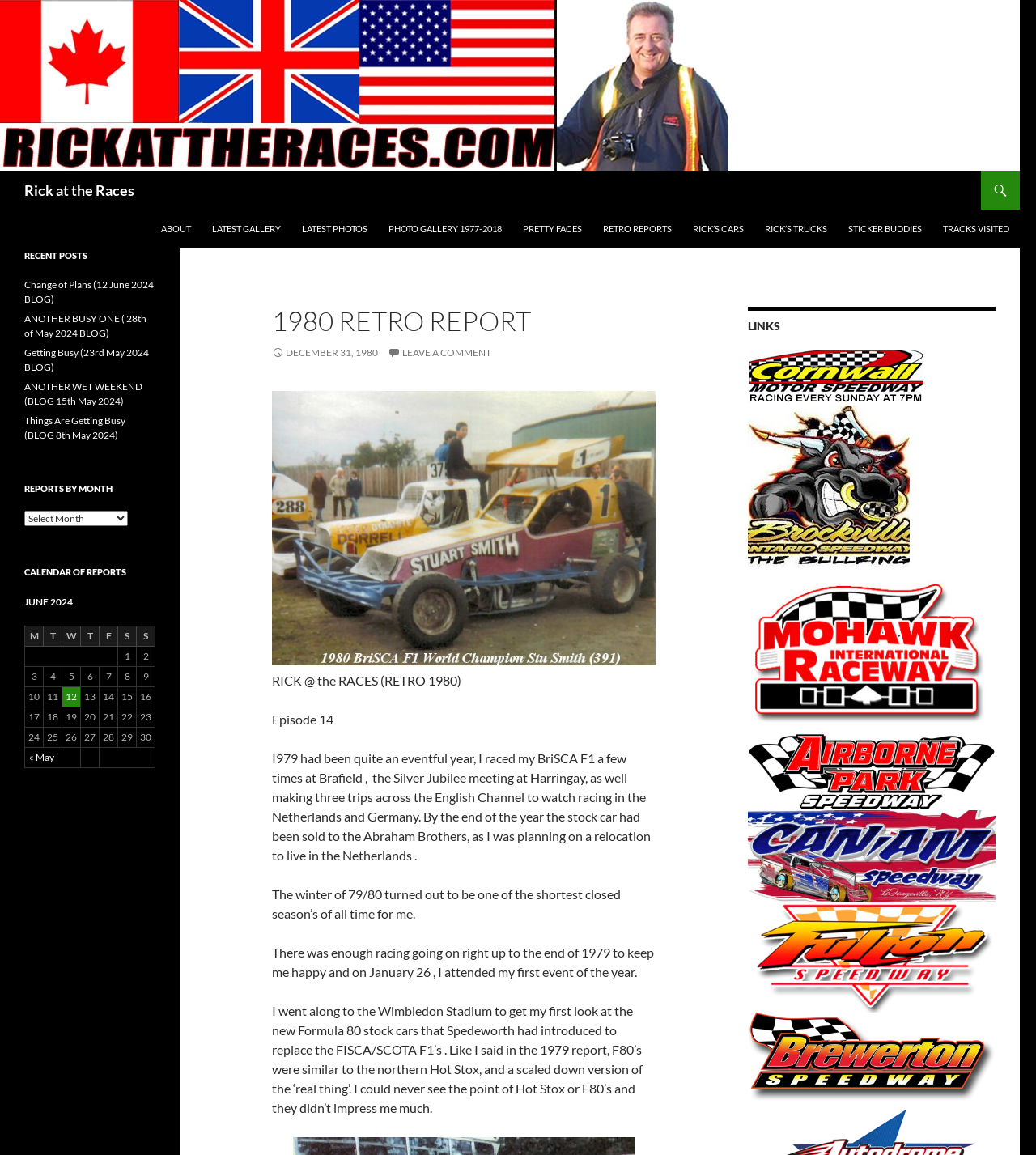For the given element description Rick at the Races, determine the bounding box coordinates of the UI element. The coordinates should follow the format (top-left x, top-left y, bottom-right x, bottom-right y) and be within the range of 0 to 1.

[0.023, 0.148, 0.13, 0.181]